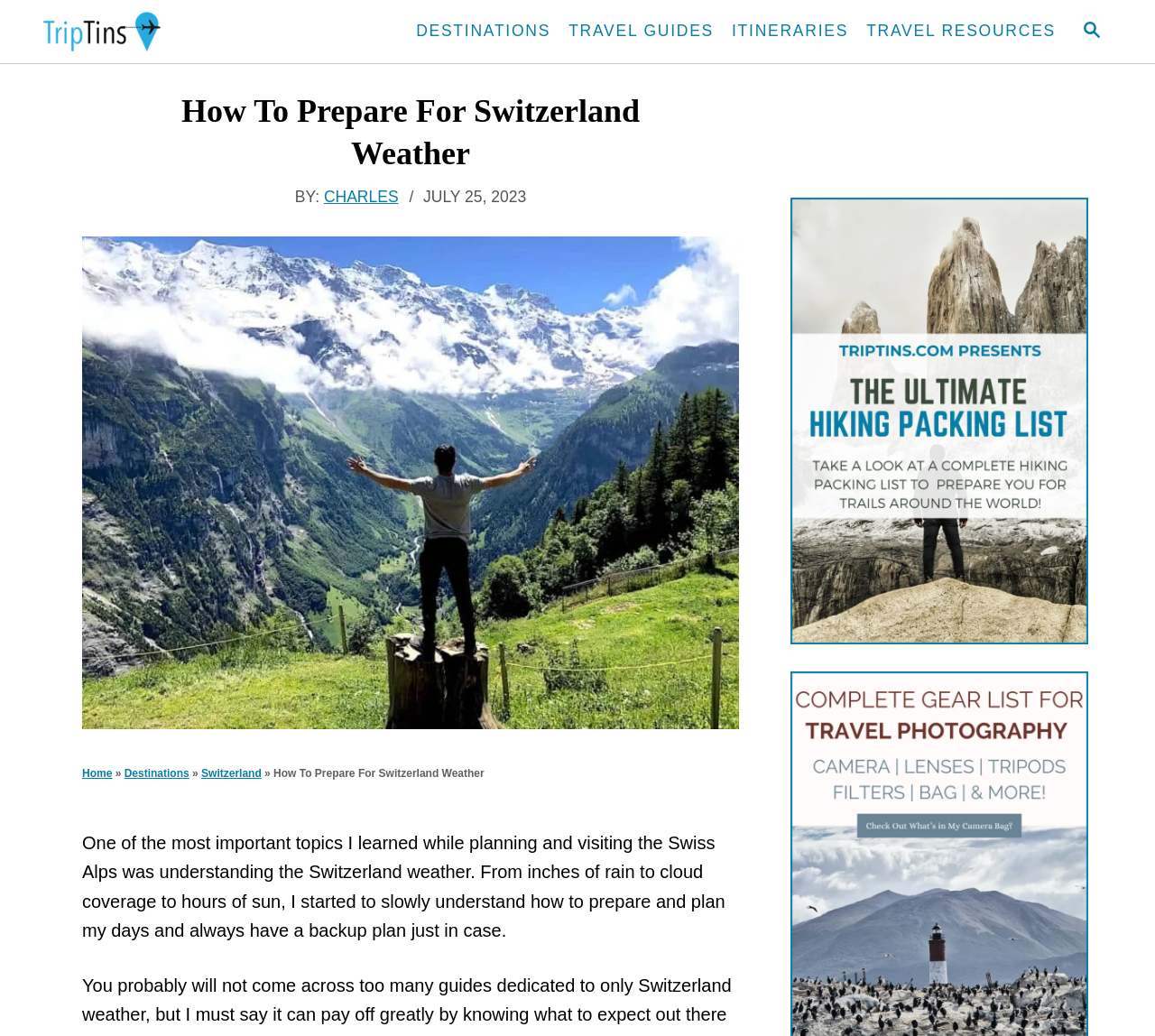Could you identify the text that serves as the heading for this webpage?

How To Prepare For Switzerland Weather